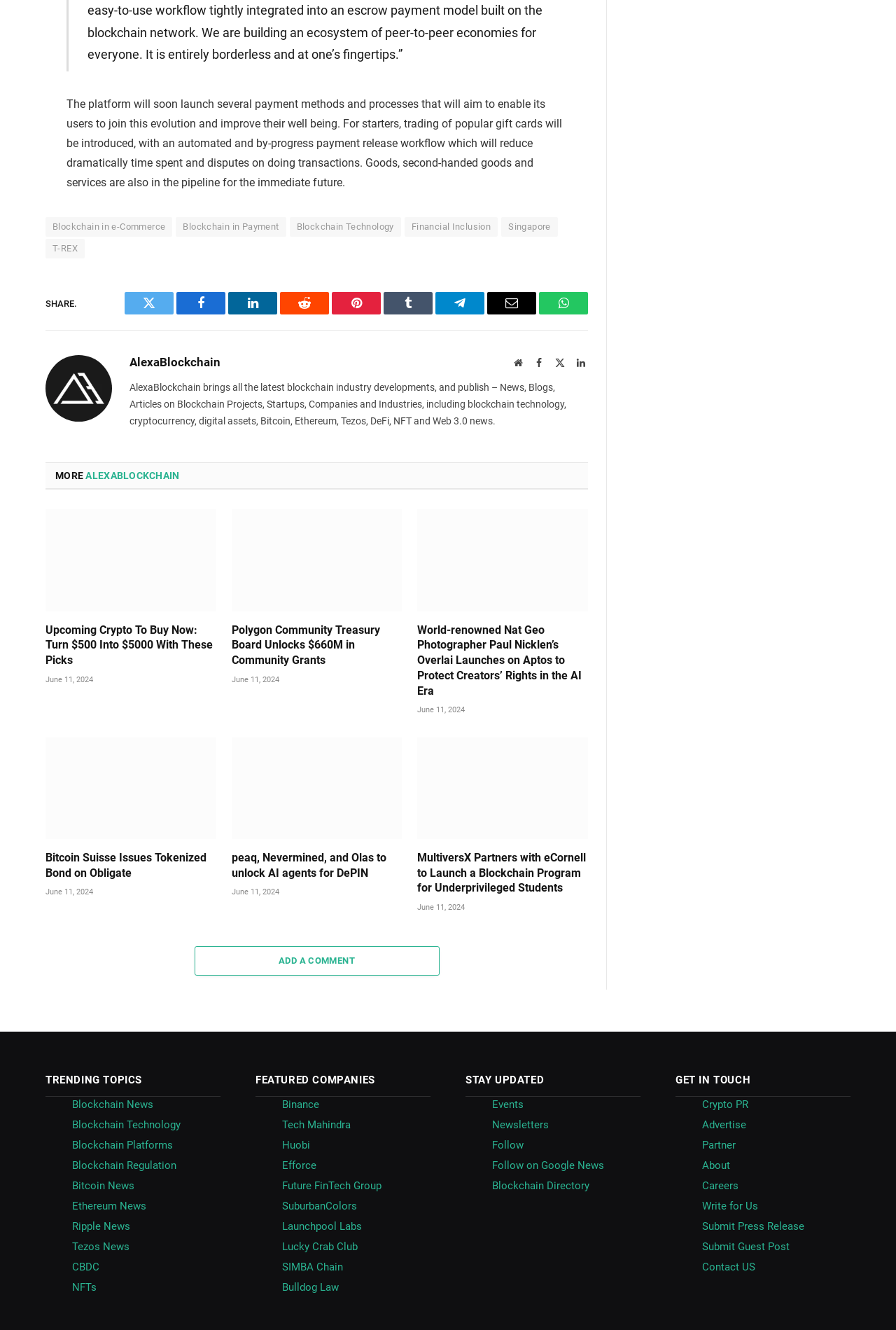What type of content is featured in the articles on this webpage?
Please respond to the question with a detailed and well-explained answer.

The articles on the webpage have headings and timestamps, and they appear to be discussing recent events and developments in the blockchain industry. This suggests that the articles are news articles, rather than blog posts or other types of content.